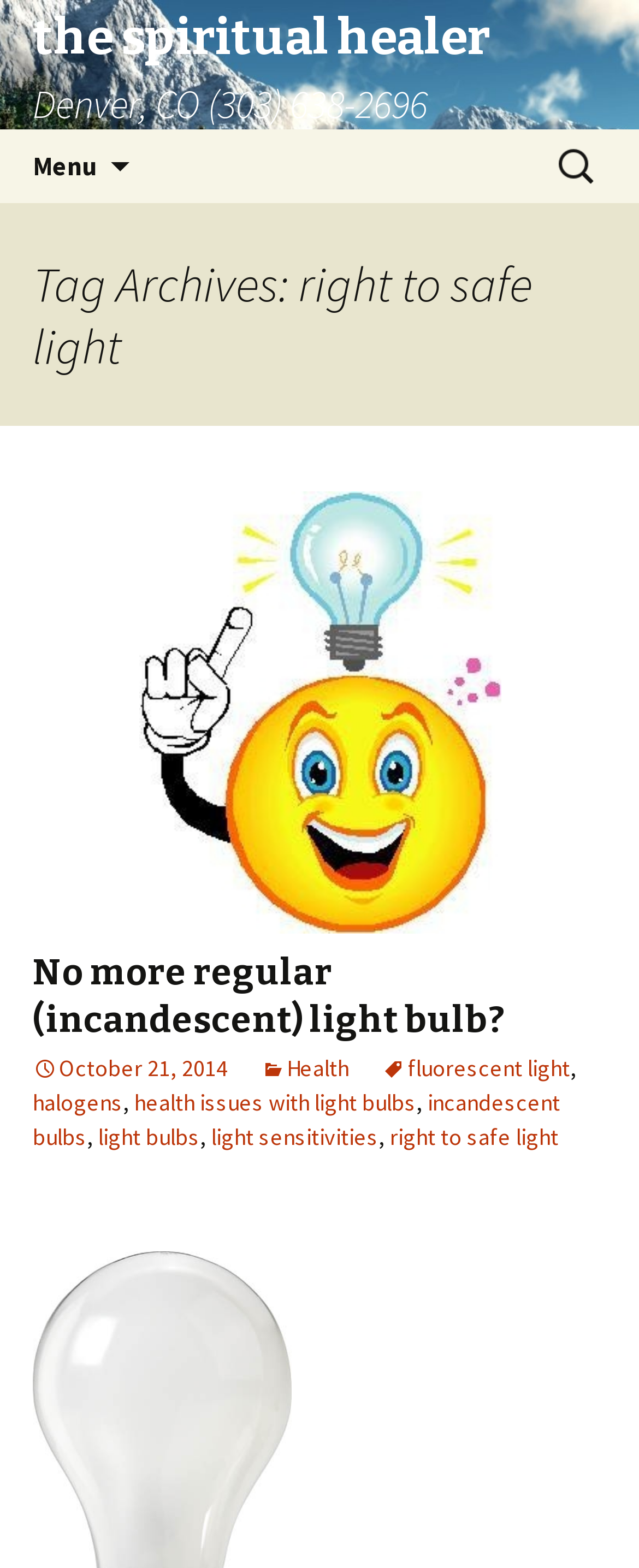Please find the bounding box for the UI component described as follows: "Catering".

None